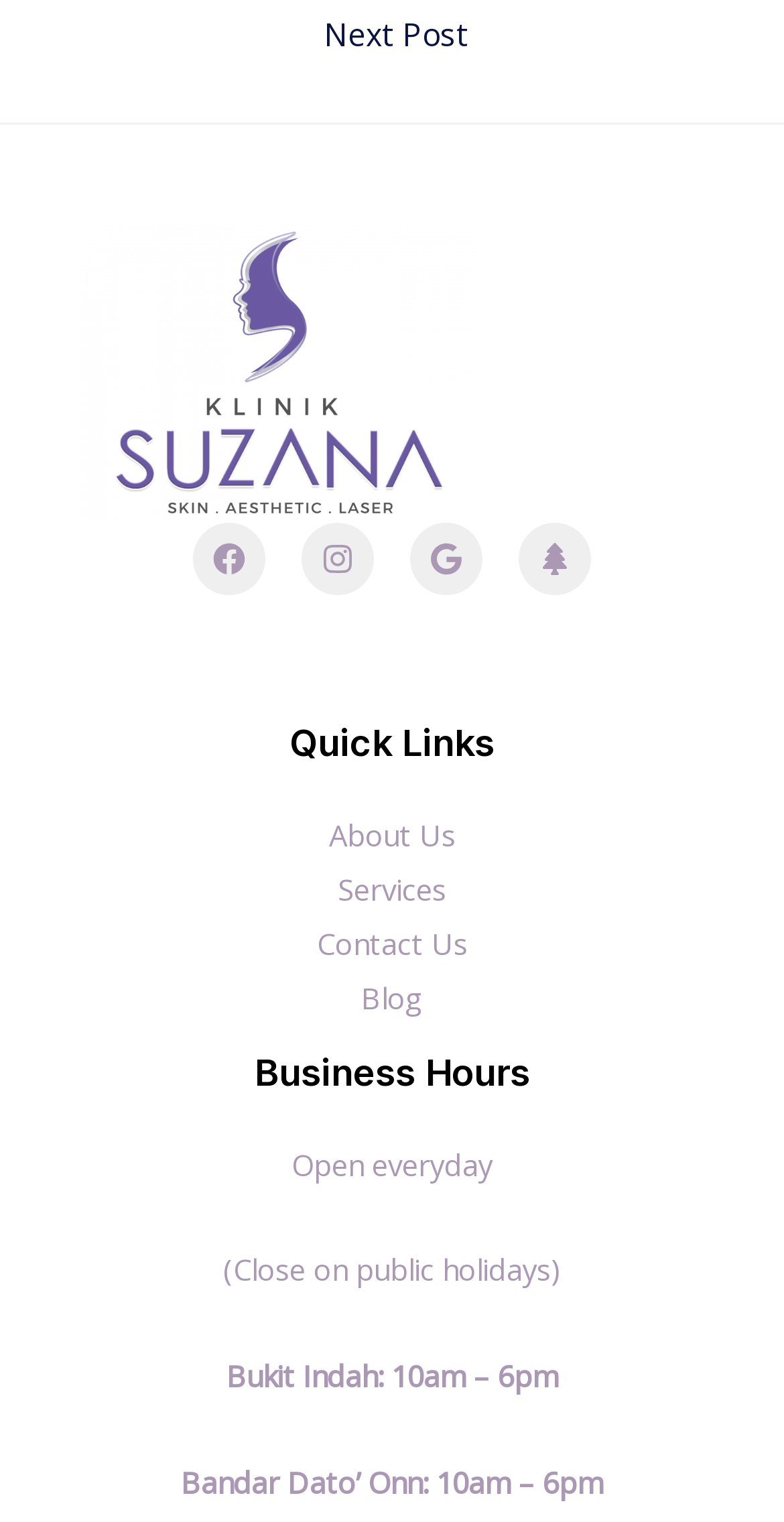Determine the bounding box coordinates of the region I should click to achieve the following instruction: "Go to the About Us page". Ensure the bounding box coordinates are four float numbers between 0 and 1, i.e., [left, top, right, bottom].

[0.419, 0.535, 0.581, 0.561]